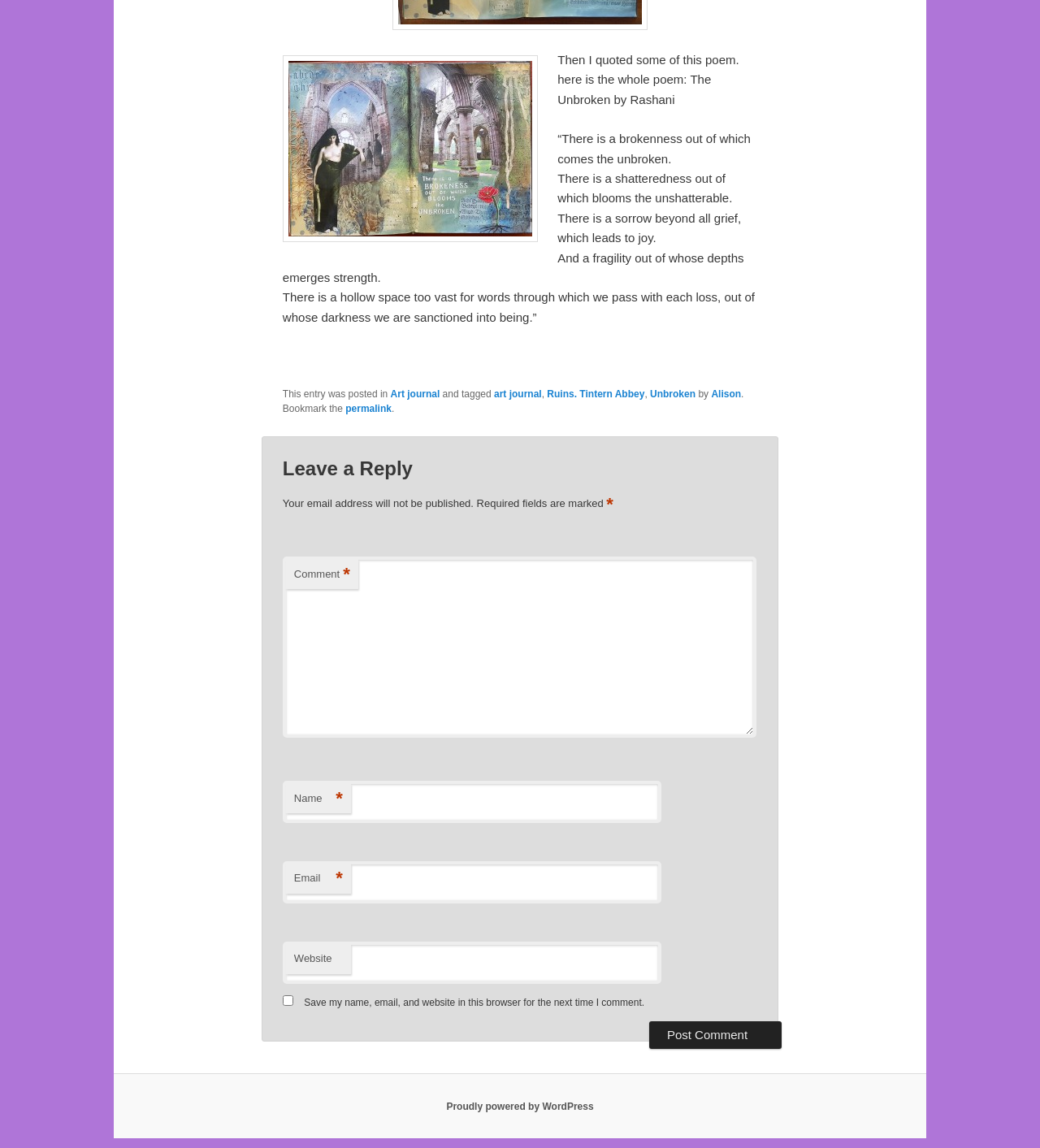What is the purpose of the textbox at the bottom of the webpage?
Please provide a single word or phrase as your answer based on the screenshot.

Leave a comment